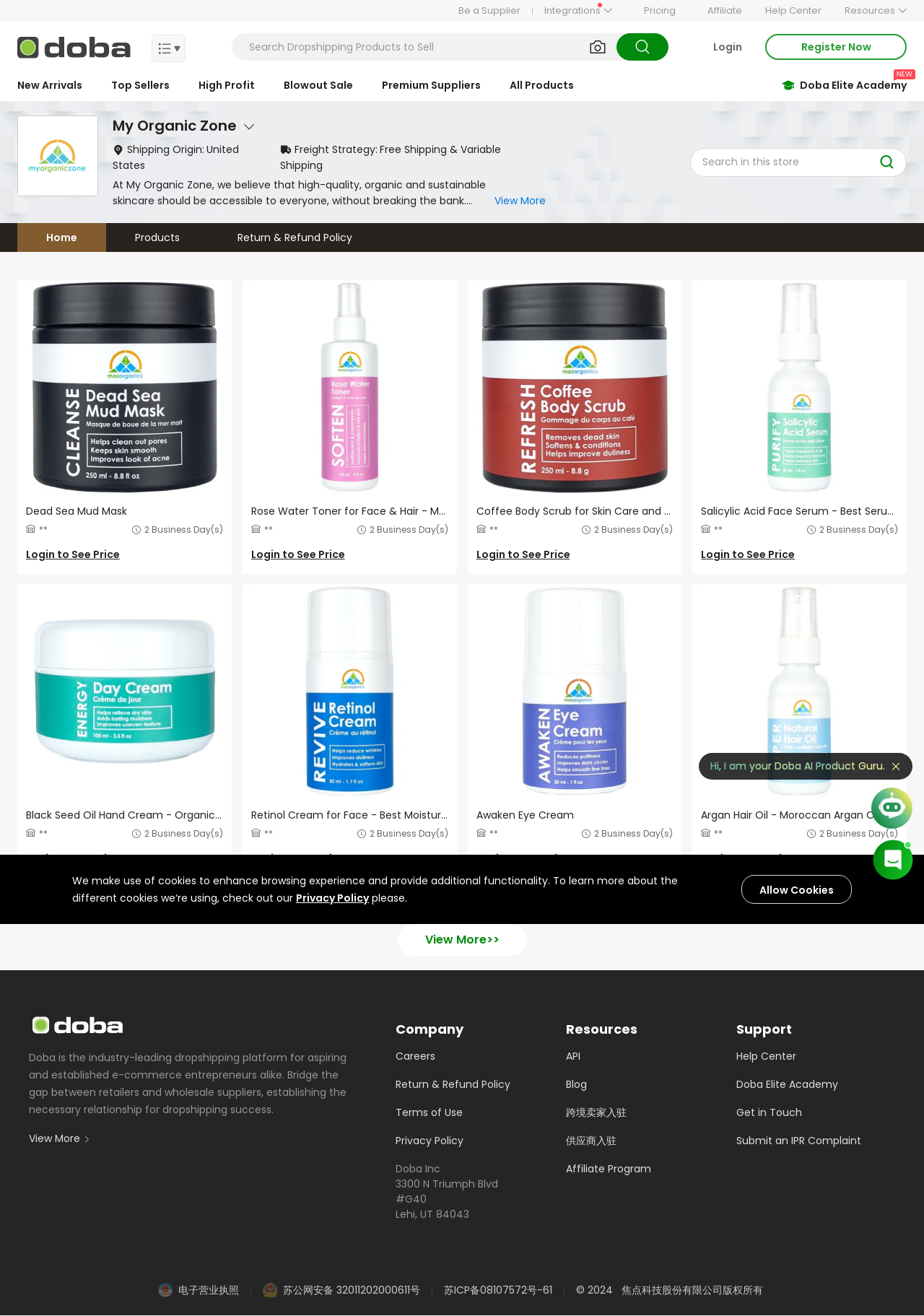Pinpoint the bounding box coordinates of the element you need to click to execute the following instruction: "View the Dead Sea Mud Mask product". The bounding box should be represented by four float numbers between 0 and 1, in the format [left, top, right, bottom].

[0.028, 0.382, 0.241, 0.394]